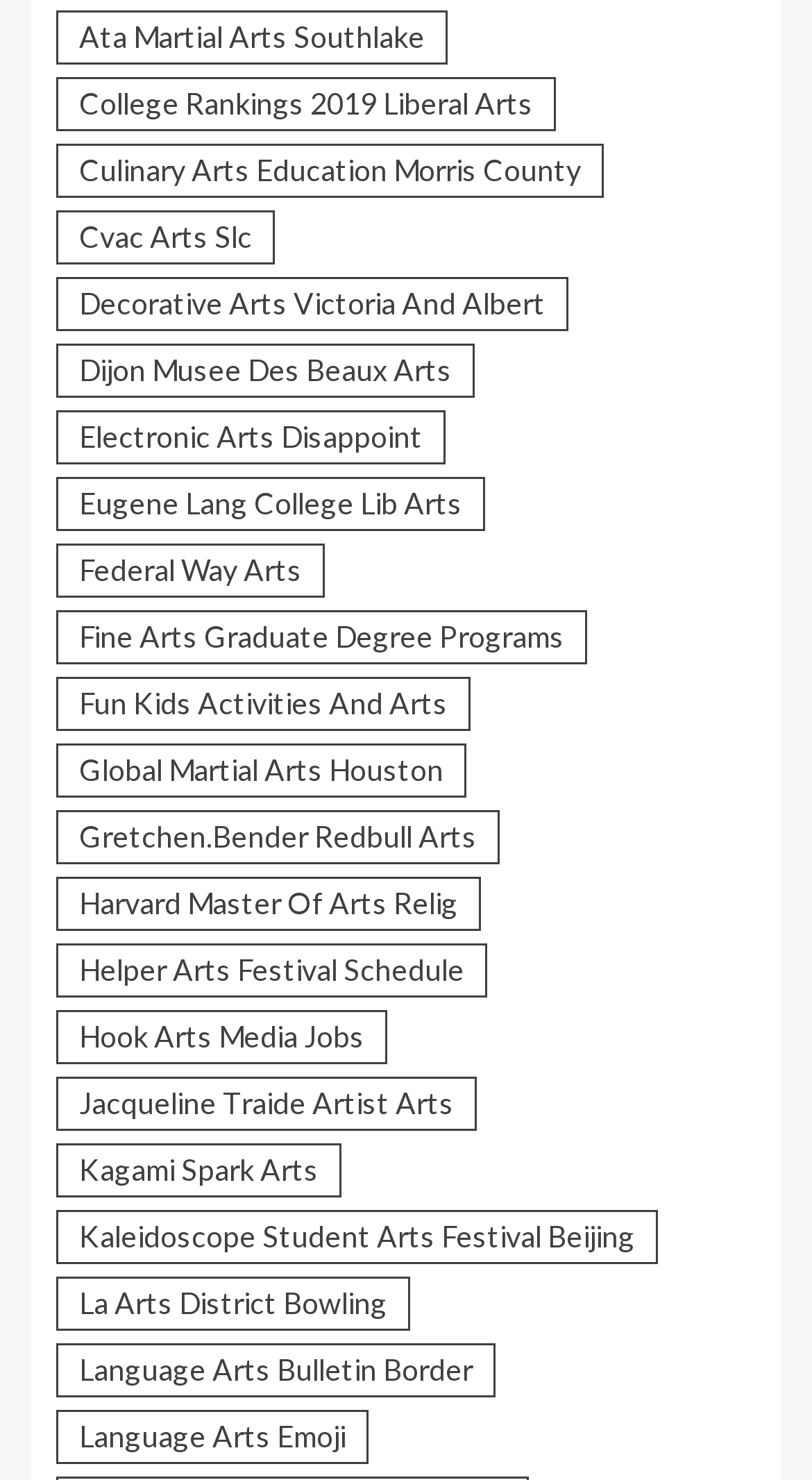Please determine the bounding box coordinates for the element that should be clicked to follow these instructions: "read article by Gayle Quin".

None